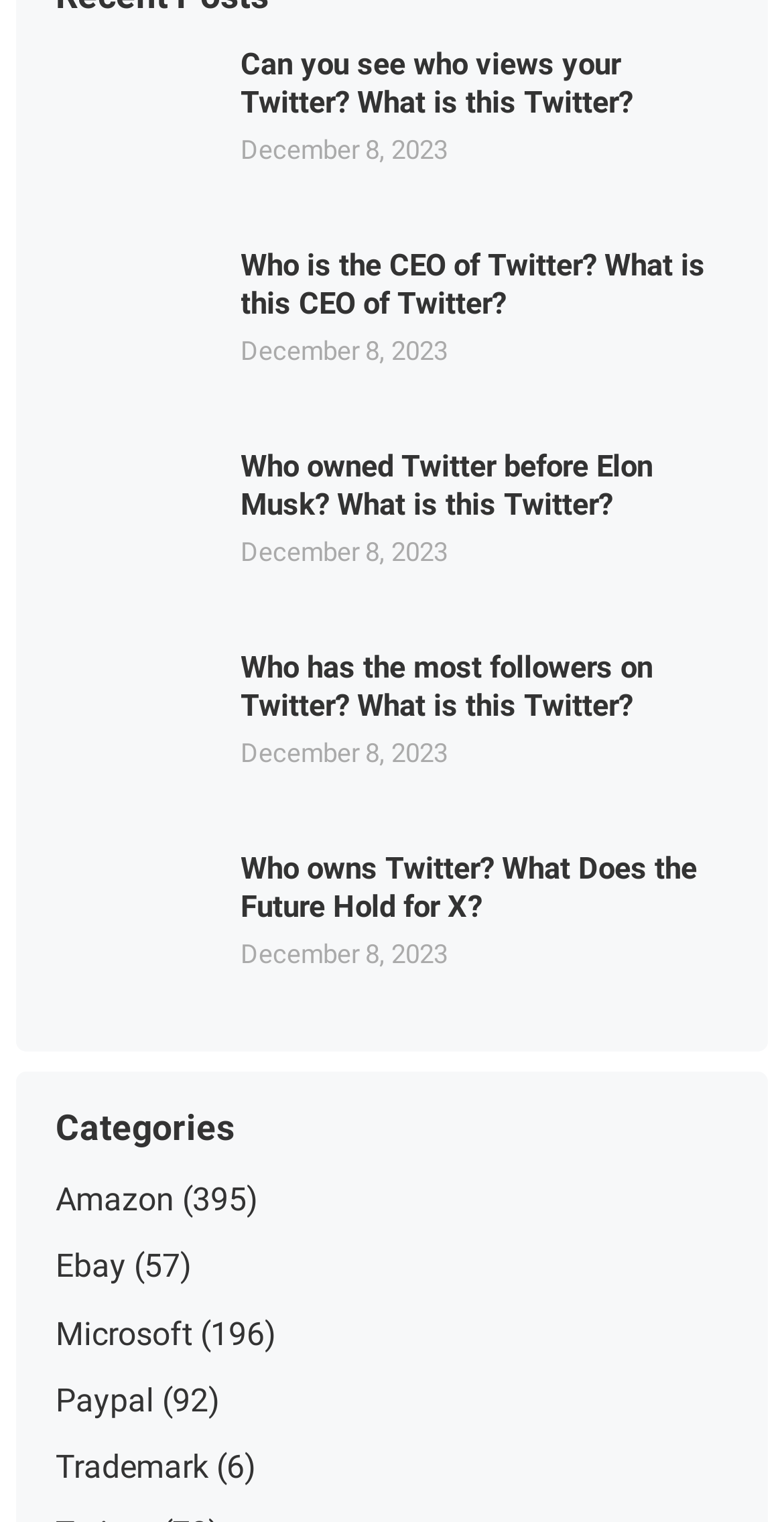Can you find the bounding box coordinates for the element to click on to achieve the instruction: "Learn about the CEO of Twitter"?

[0.071, 0.162, 0.276, 0.268]